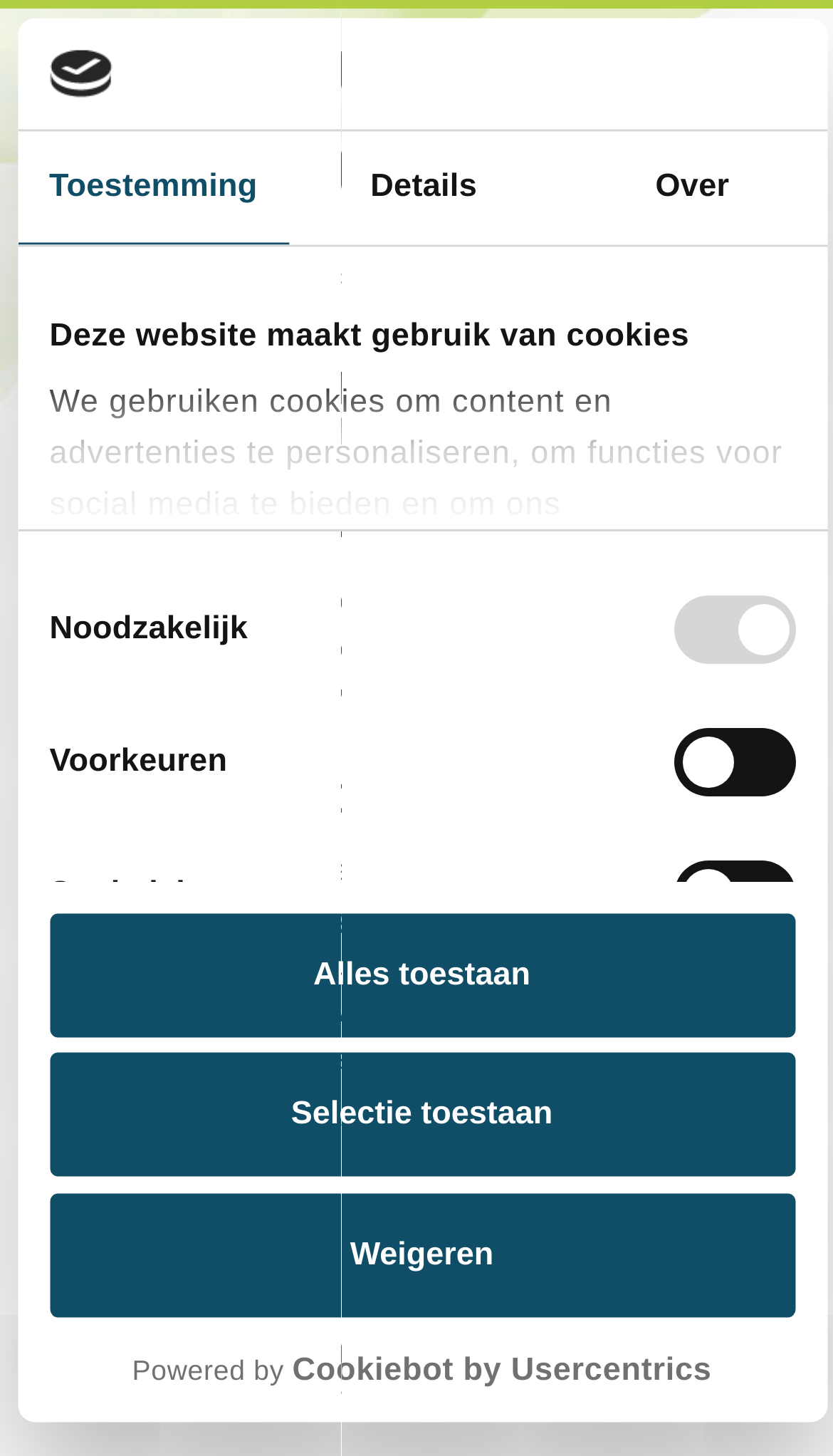Locate and extract the headline of this webpage.

Case – Route Ultrasoon 